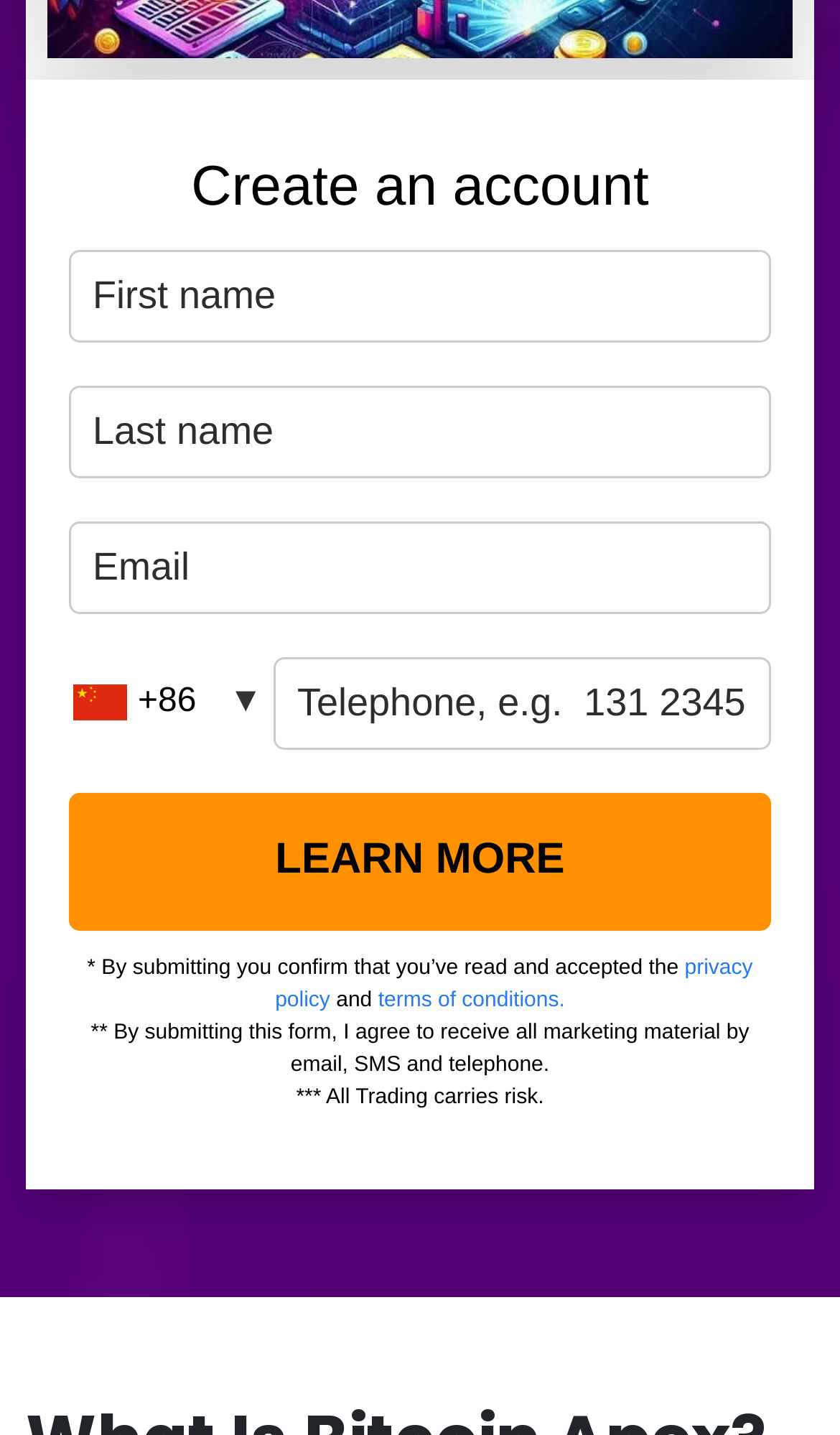What is the warning at the bottom of the page?
Look at the screenshot and provide an in-depth answer.

The static text at the bottom of the page reads '*** All Trading carries risk.', indicating that the website is warning users about the risks associated with trading.